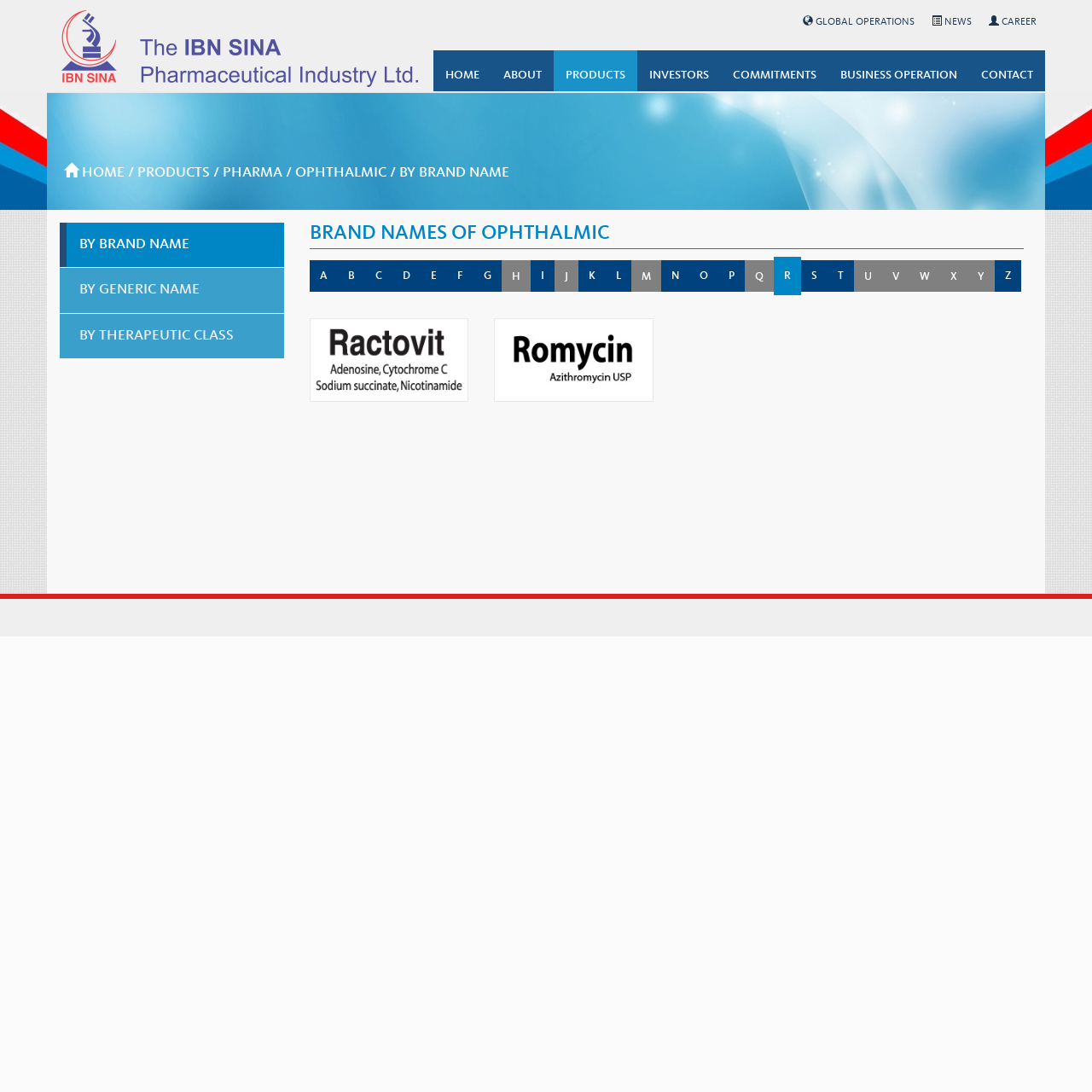For the following element description, predict the bounding box coordinates in the format (top-left x, top-left y, bottom-right x, bottom-right y). All values should be floating point numbers between 0 and 1. Description: Global Operations

[0.727, 0.008, 0.845, 0.03]